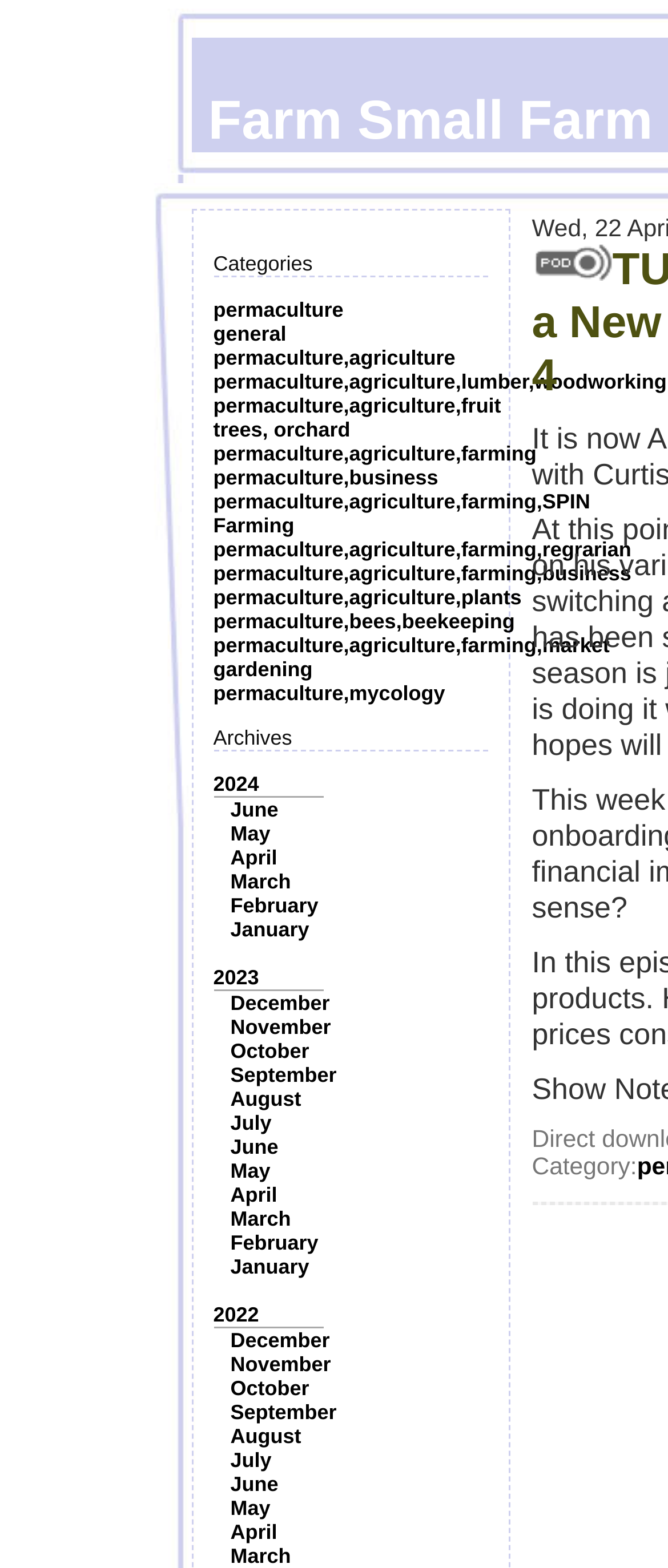Please locate the bounding box coordinates for the element that should be clicked to achieve the following instruction: "Explore the 'permaculture,agriculture,farming,SPIN Farming' topic". Ensure the coordinates are given as four float numbers between 0 and 1, i.e., [left, top, right, bottom].

[0.319, 0.312, 0.883, 0.343]